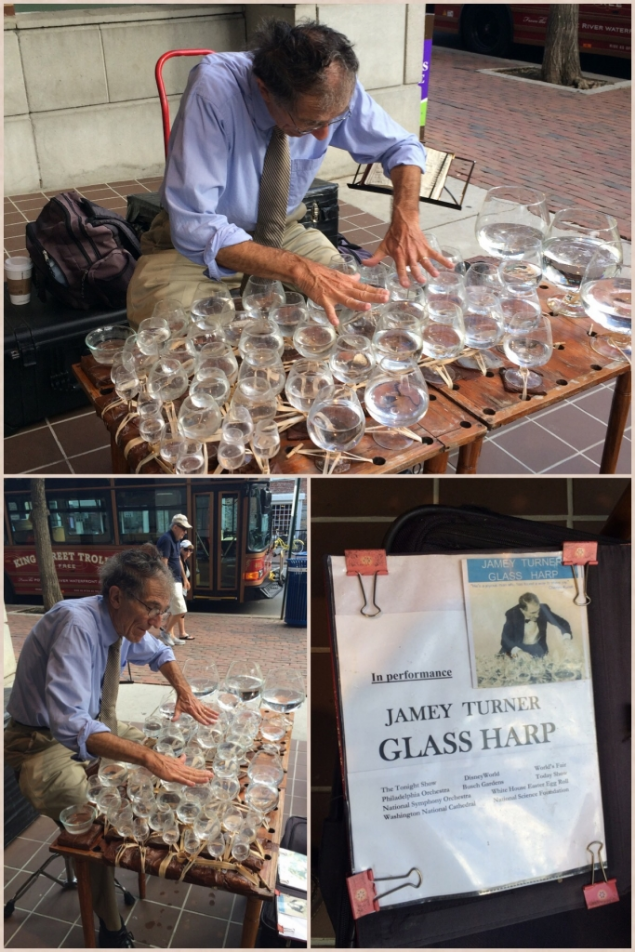Detail everything you observe in the image.

In this captivating image, we see a performer named Jamey Turner demonstrating his unique musical talent on a glass harp. Seated at a wooden table adorned with numerous glass bowls filled with water, he skillfully creates melodies by rubbing the edges of the glasses. Jamey, dressed in a light blue shirt and a tie, exudes passion as he engages with his art on a bustling street corner. The scene captures the attention of passersby, with one person visible in the background, suggesting an audience drawn to his performance. 

Highlighting his achievements, a nearby sign bears his name and the title "Glass Harp," along with mentions of esteemed performances with orchestras and venues, including The Tonight Show and the National Symphony Orchestra. This snapshot not only showcases Jamey's extraordinary musical abilities but also reflects the vibrant street life where art and community intersect.